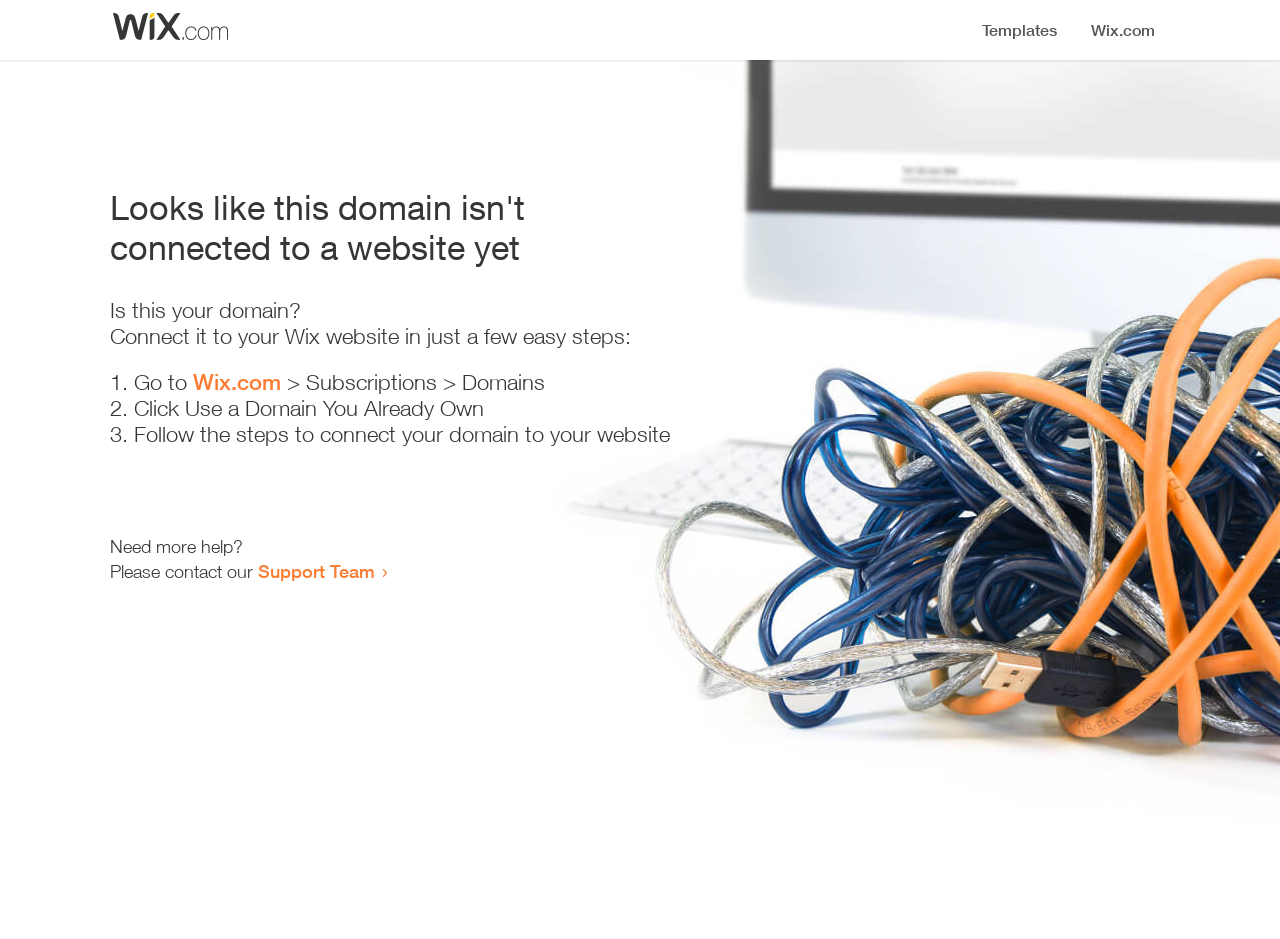Please determine the bounding box coordinates for the UI element described here. Use the format (top-left x, top-left y, bottom-right x, bottom-right y) with values bounded between 0 and 1: Wix.com

[0.151, 0.393, 0.22, 0.421]